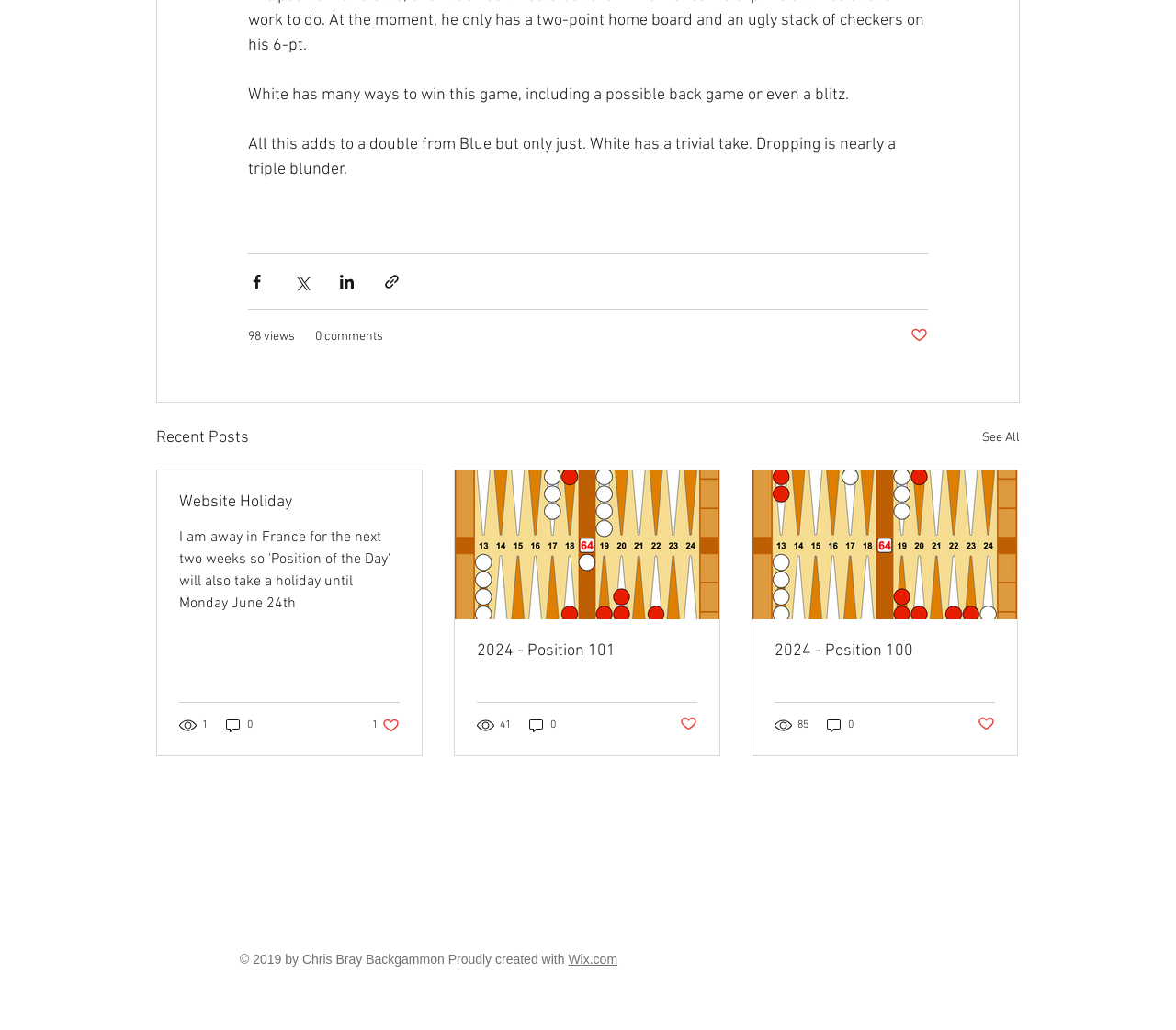Please provide a comprehensive answer to the question based on the screenshot: How many comments does the article 'Website Holiday' have?

In the article section, the link 'Website Holiday' has a generic element with the text '0 comments' below it, indicating that the article has no comments.